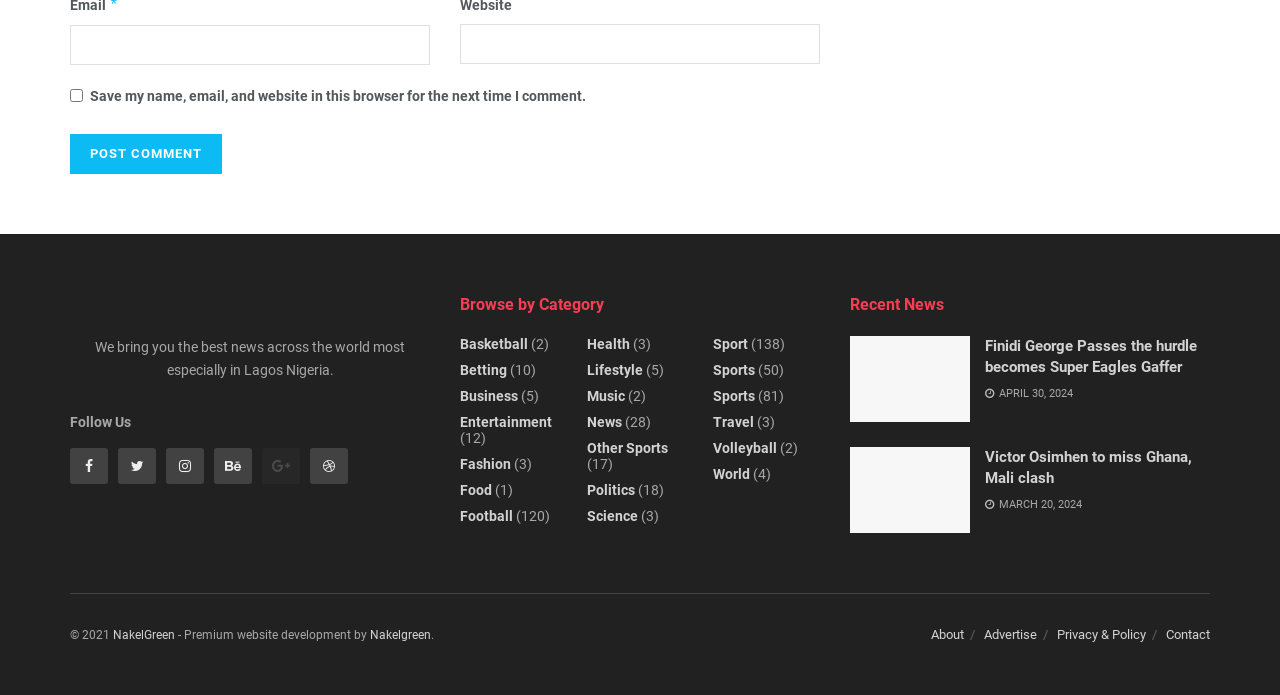Given the following UI element description: "Entertainment", find the bounding box coordinates in the webpage screenshot.

[0.359, 0.59, 0.431, 0.613]